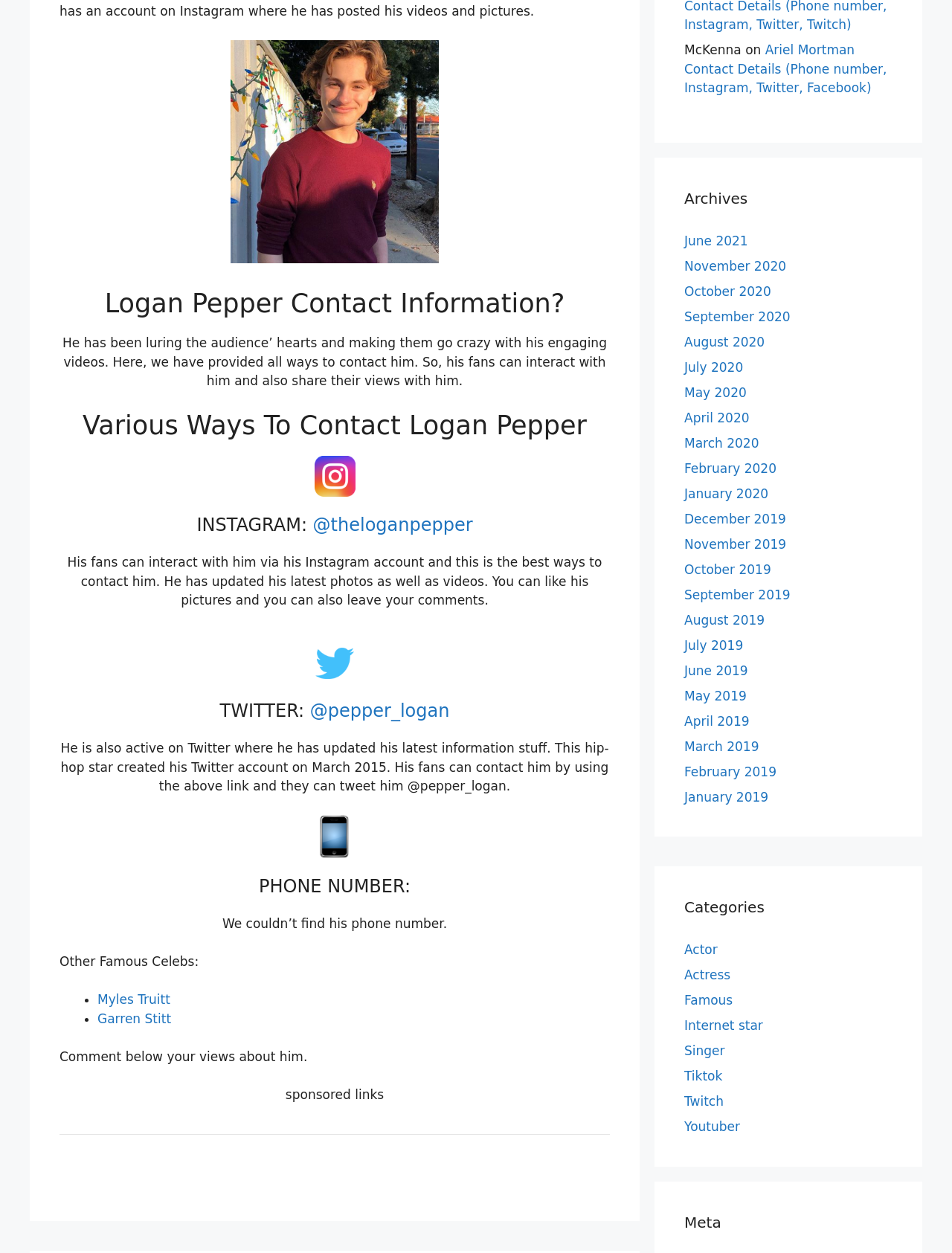How many social media platforms are mentioned to contact Logan Pepper?
Based on the image, answer the question in a detailed manner.

The answer can be found in the section 'Various Ways To Contact Logan Pepper' where it is mentioned that Logan Pepper can be contacted through Instagram and Twitter.